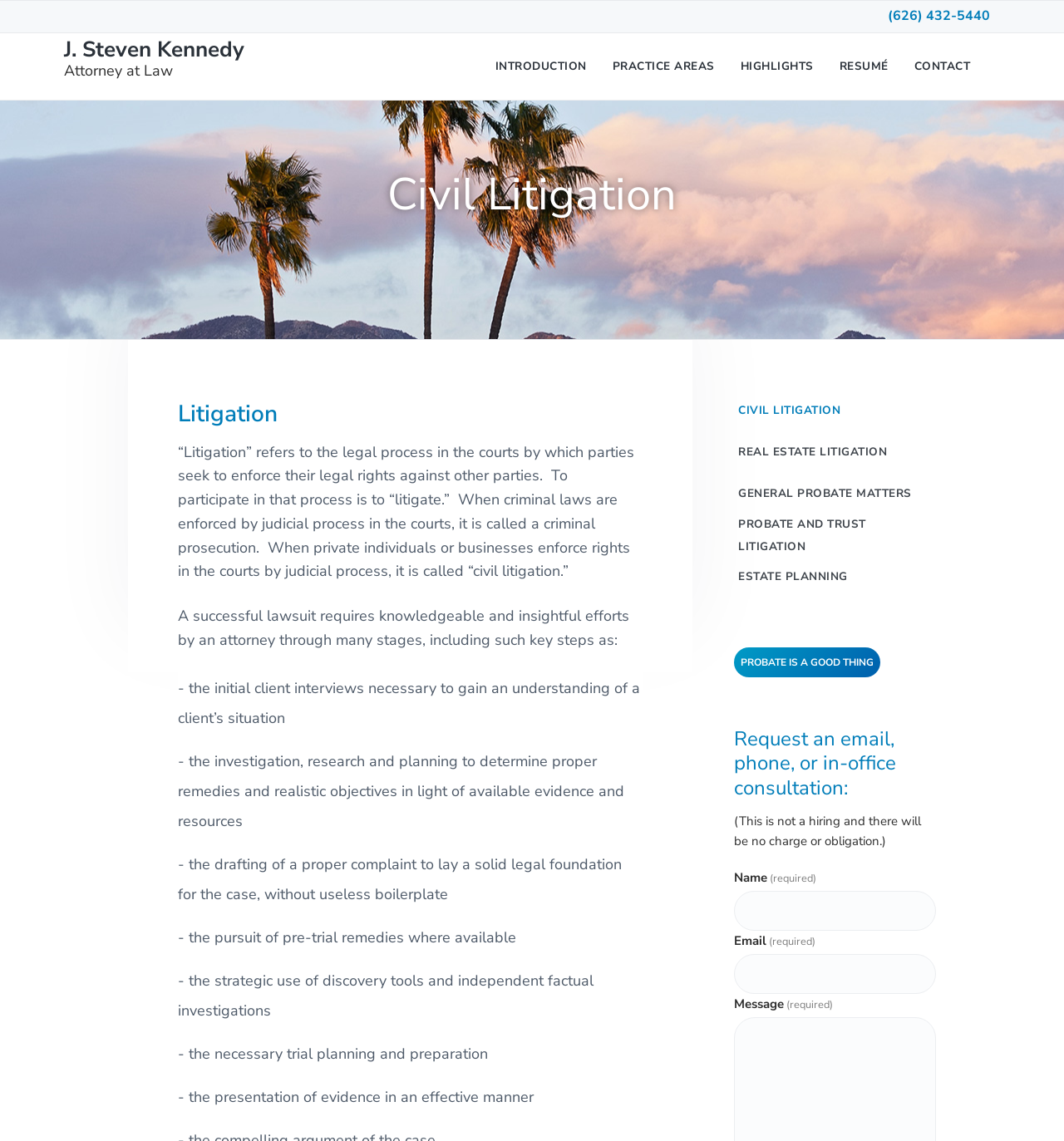What are the types of litigation services offered by J. Steven Kennedy?
Please give a detailed and elaborate answer to the question.

I found that J. Steven Kennedy offers several types of litigation services by looking at the links in the 'Primary Sidebar' section, which include Civil Litigation, Real Estate Litigation, General Probate Matters, and more.